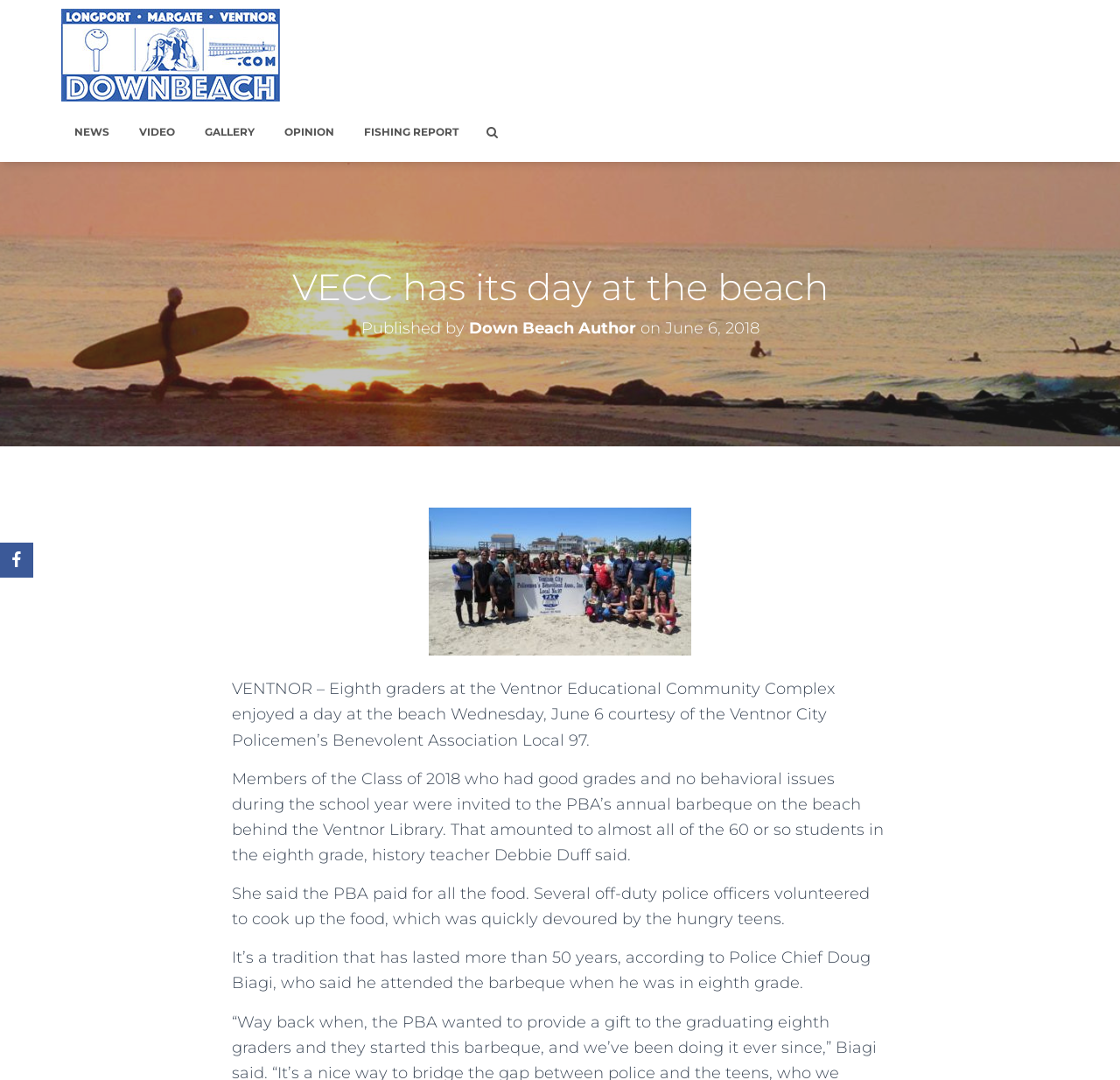Extract the main title from the webpage.

VECC has its day at the beach